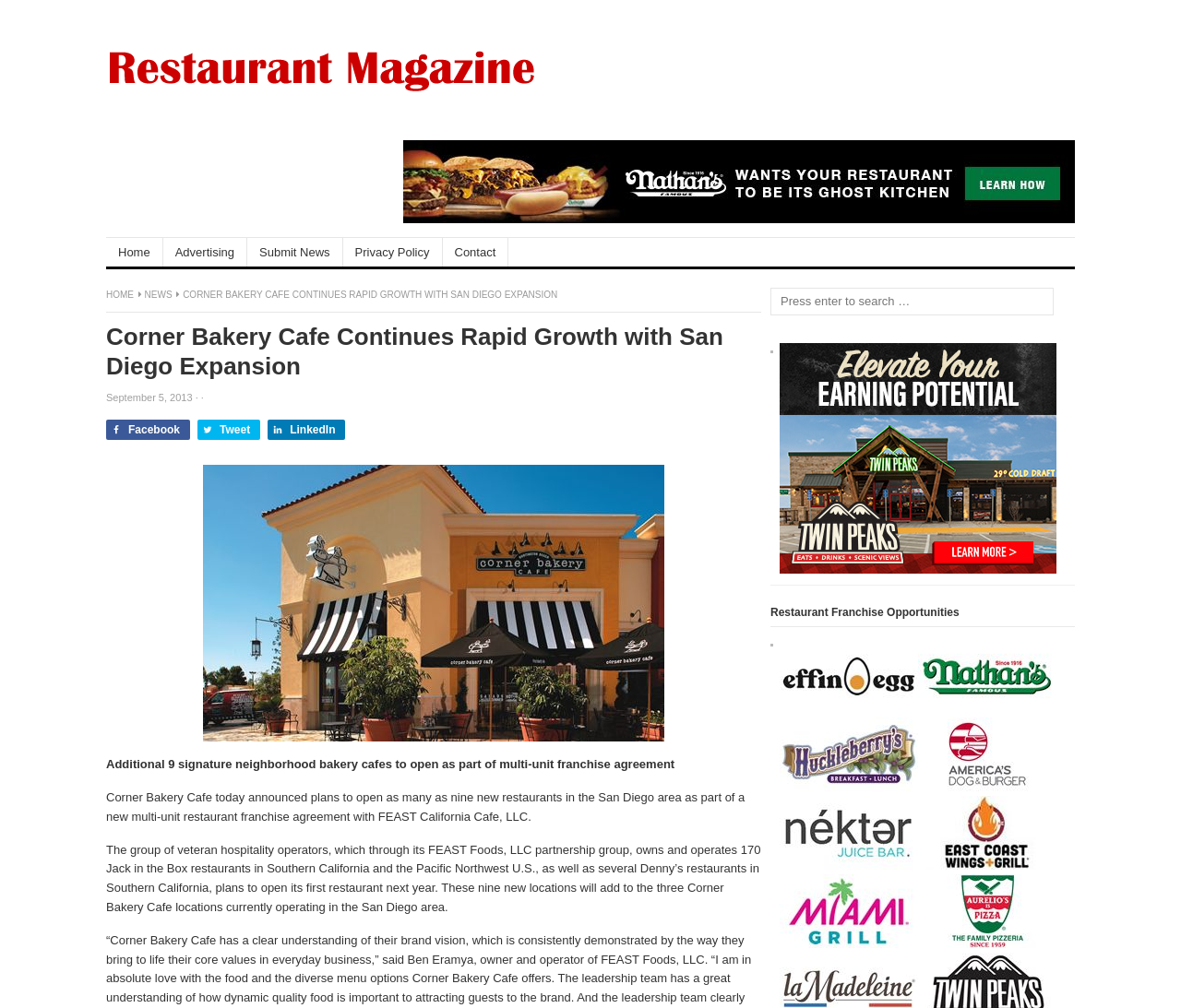Determine the bounding box coordinates of the element's region needed to click to follow the instruction: "Visit the Facebook page". Provide these coordinates as four float numbers between 0 and 1, formatted as [left, top, right, bottom].

[0.09, 0.417, 0.161, 0.437]